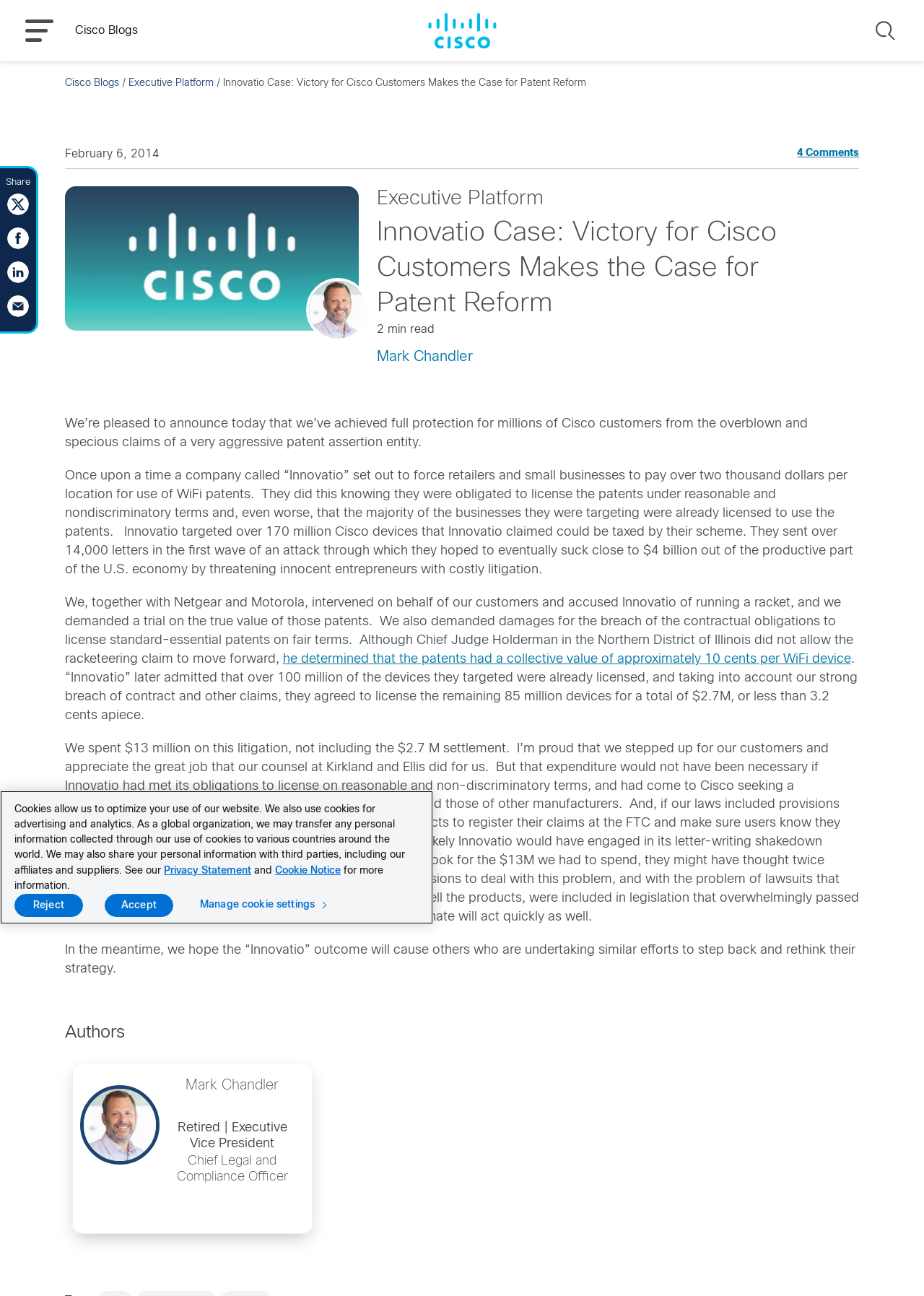Please extract the primary headline from the webpage.

Innovatio Case: Victory for Cisco Customers Makes the Case for Patent Reform